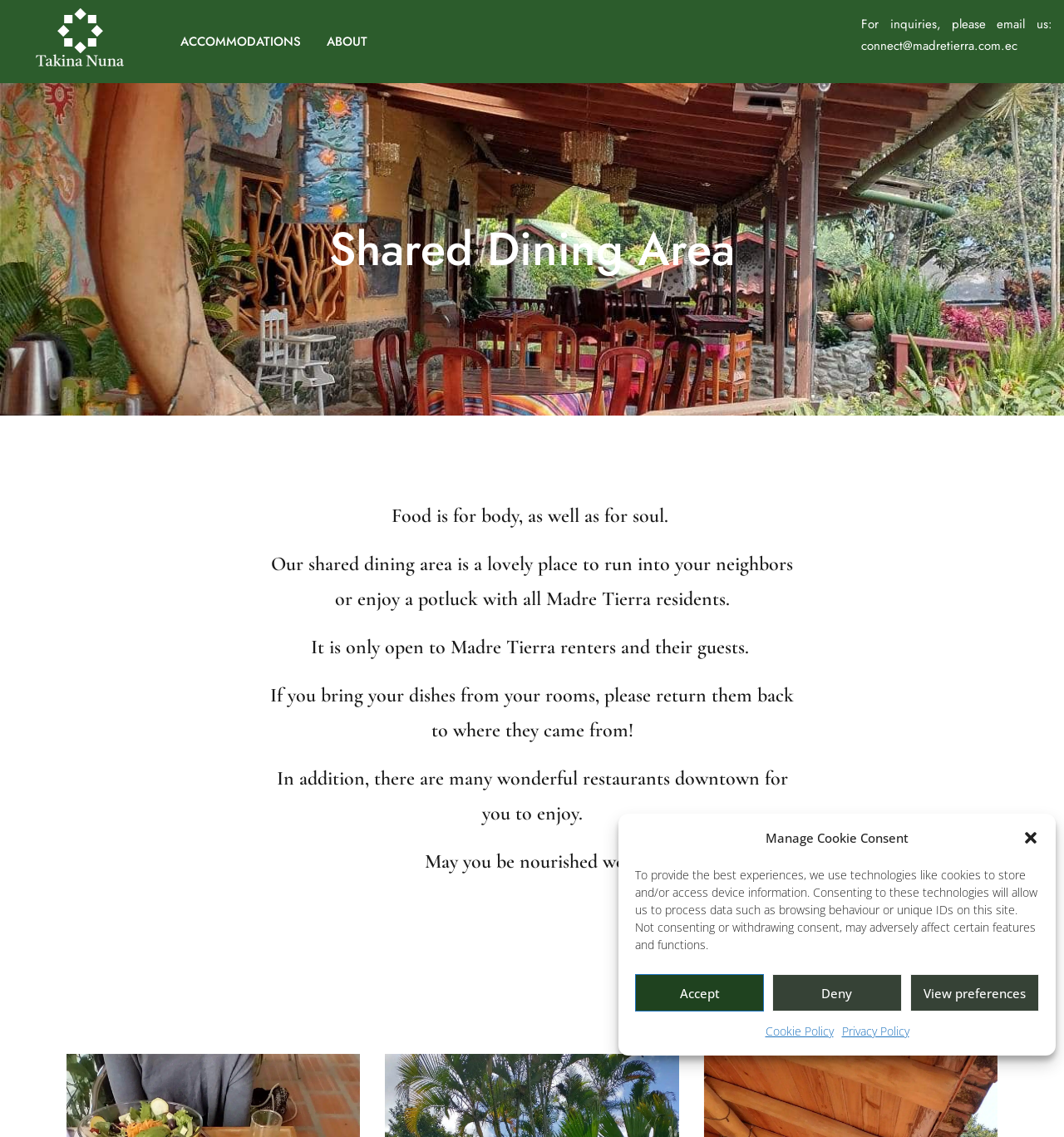Identify the bounding box coordinates for the UI element described as: "Cookie Policy".

[0.719, 0.897, 0.783, 0.917]